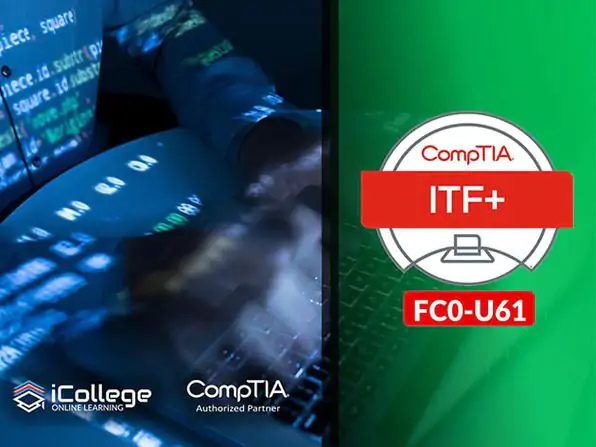Provide a thorough description of the image presented.

The image showcases the CompTIA IT Fundamentals+ course, highlighting its importance for beginners in the field of Information Technology. On the left side, a person's hands are engaged in typing, with code and data projected onto the surface below, symbolizing hands-on learning and practical skills development. The right side features the CompTIA IT Fundamentals+ logo prominently displayed, which includes the course identifier FC0-U61, signifying its role as a recognized entry-level certification. The bottom of the image includes branding for iCollege, emphasizing its position as an authorized partner providing online learning for aspiring IT professionals. This visual representation conveys an inviting entry point for individuals looking to build a foundational understanding of technology and IT careers.